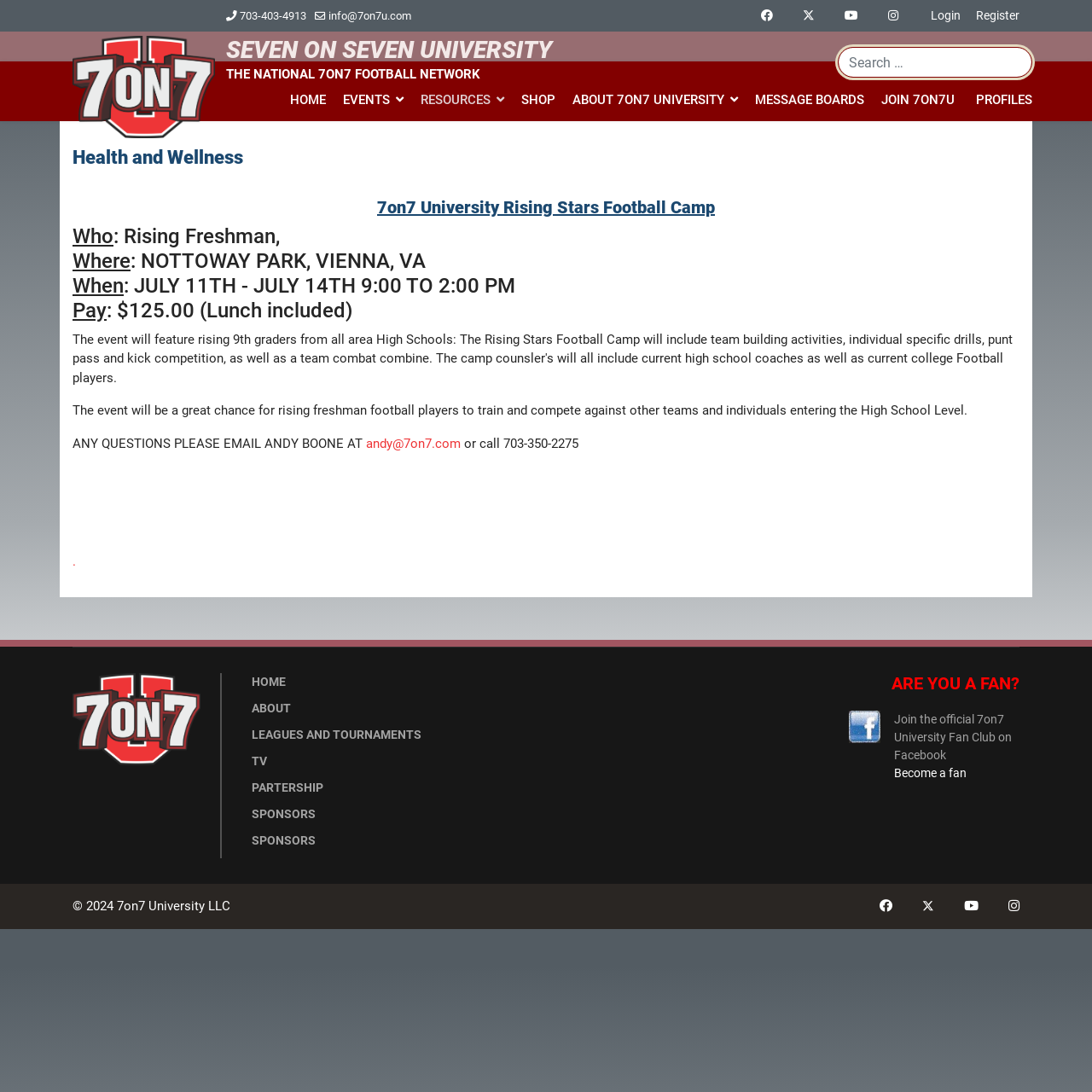Where is the 7on7 University Rising Stars Football Camp located?
Please provide an in-depth and detailed response to the question.

The location of the camp can be found in the description, which states 'Where: NOTTOWAY PARK, VIENNA, VA'.